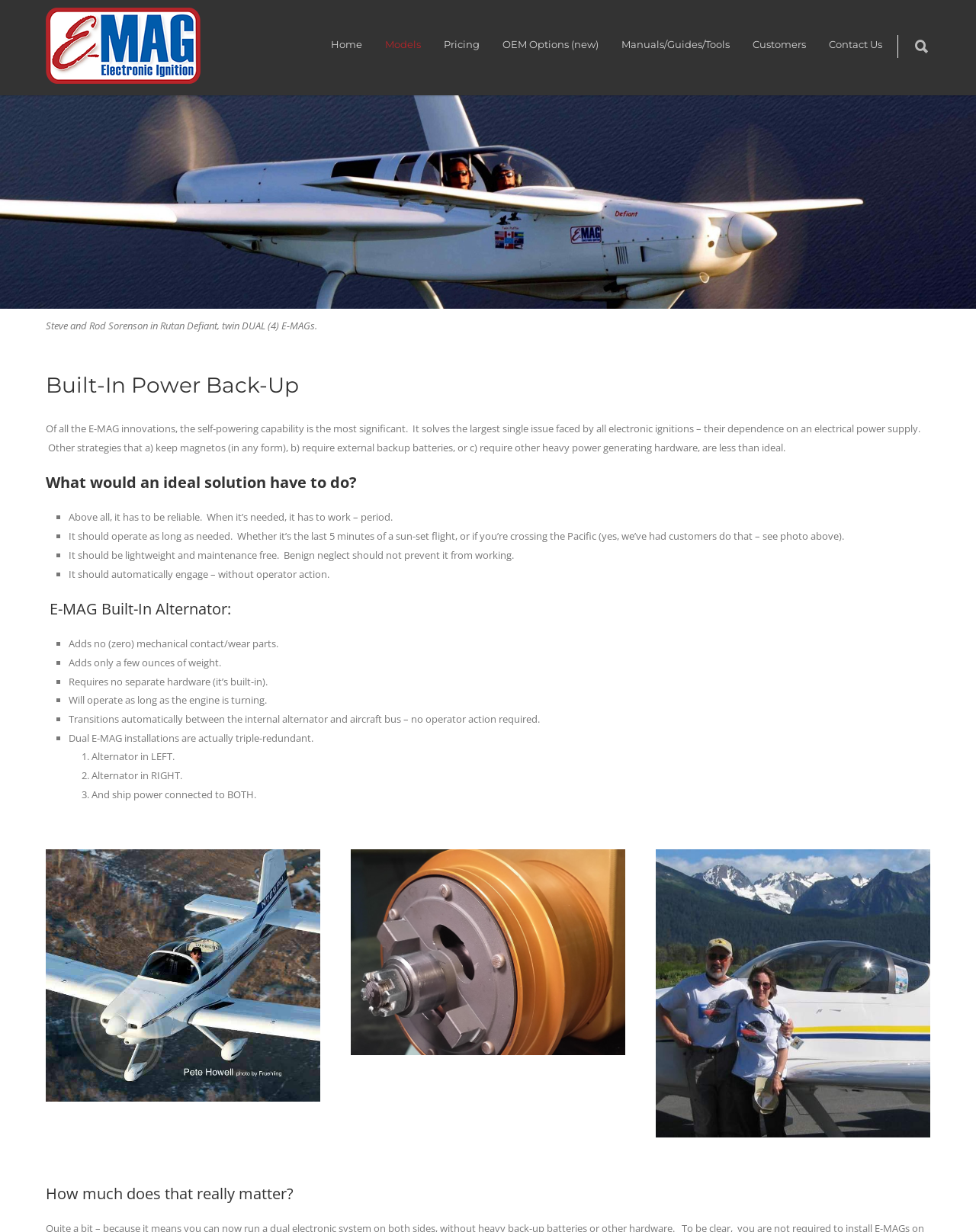Based on the element description: "OEM Options (new)", identify the bounding box coordinates for this UI element. The coordinates must be four float numbers between 0 and 1, listed as [left, top, right, bottom].

[0.503, 0.031, 0.625, 0.041]